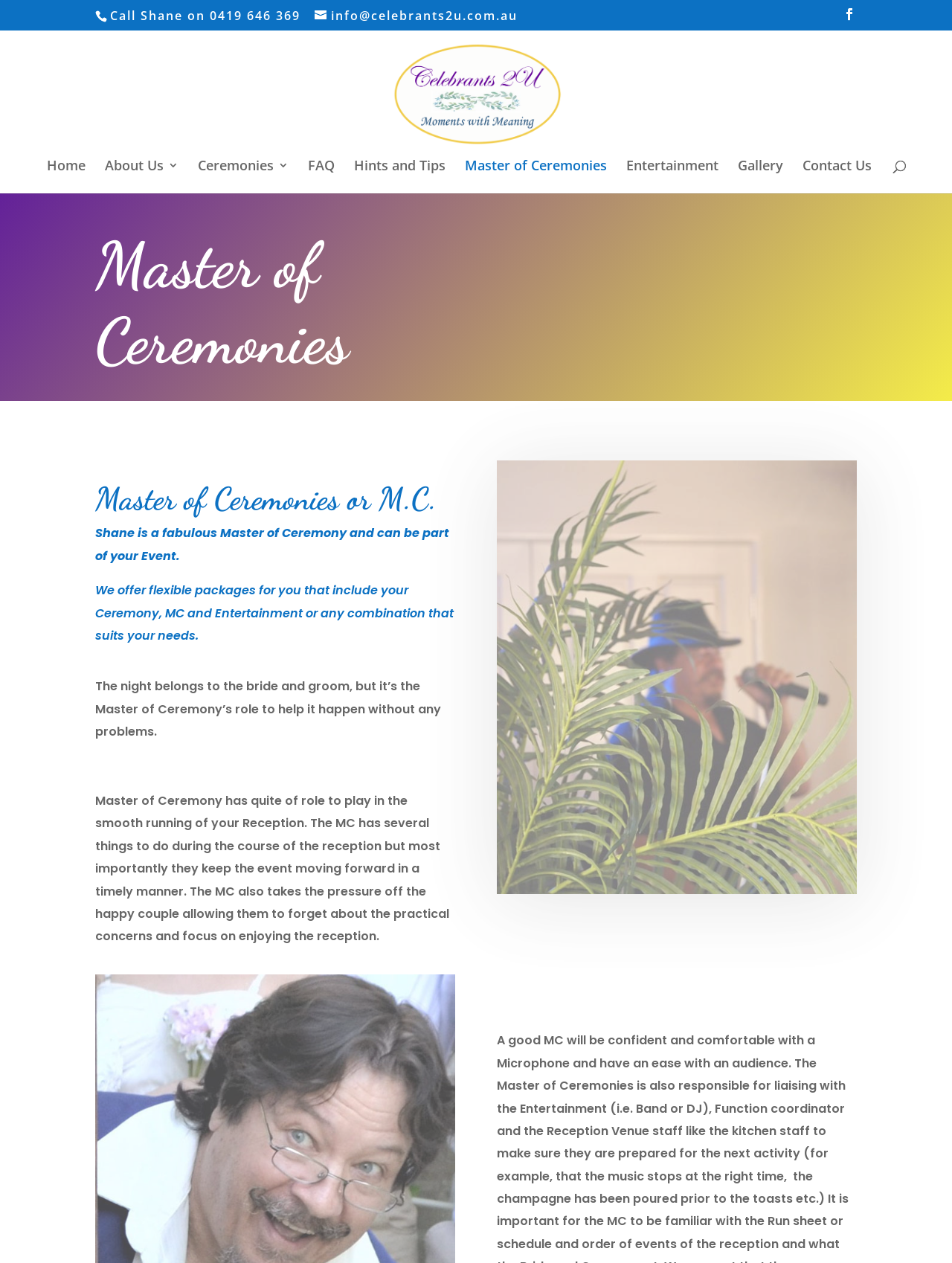Identify the bounding box coordinates of the element to click to follow this instruction: 'Learn more about Master of Ceremonies'. Ensure the coordinates are four float values between 0 and 1, provided as [left, top, right, bottom].

[0.488, 0.127, 0.637, 0.153]